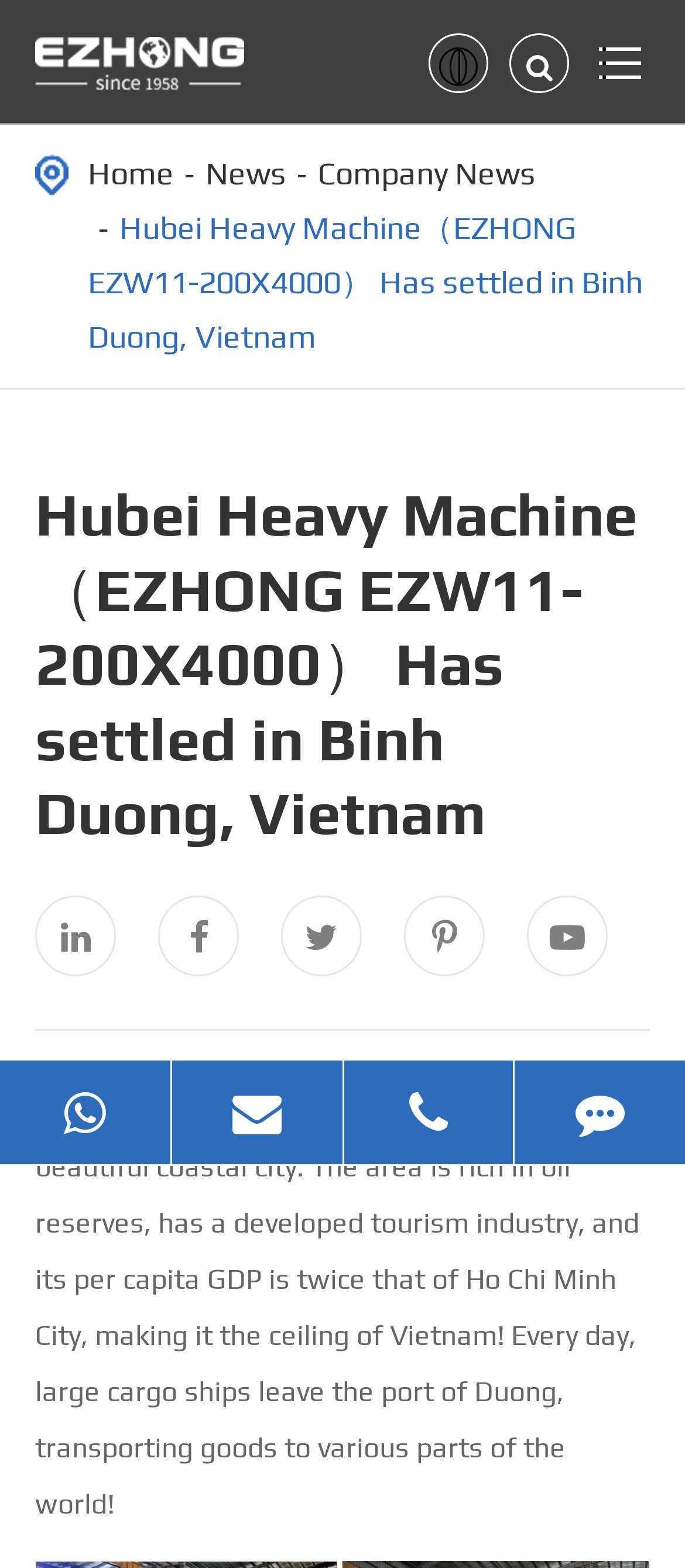Find the bounding box coordinates of the element you need to click on to perform this action: 'Provide feedback'. The coordinates should be represented by four float values between 0 and 1, in the format [left, top, right, bottom].

[0.752, 0.676, 1.0, 0.742]